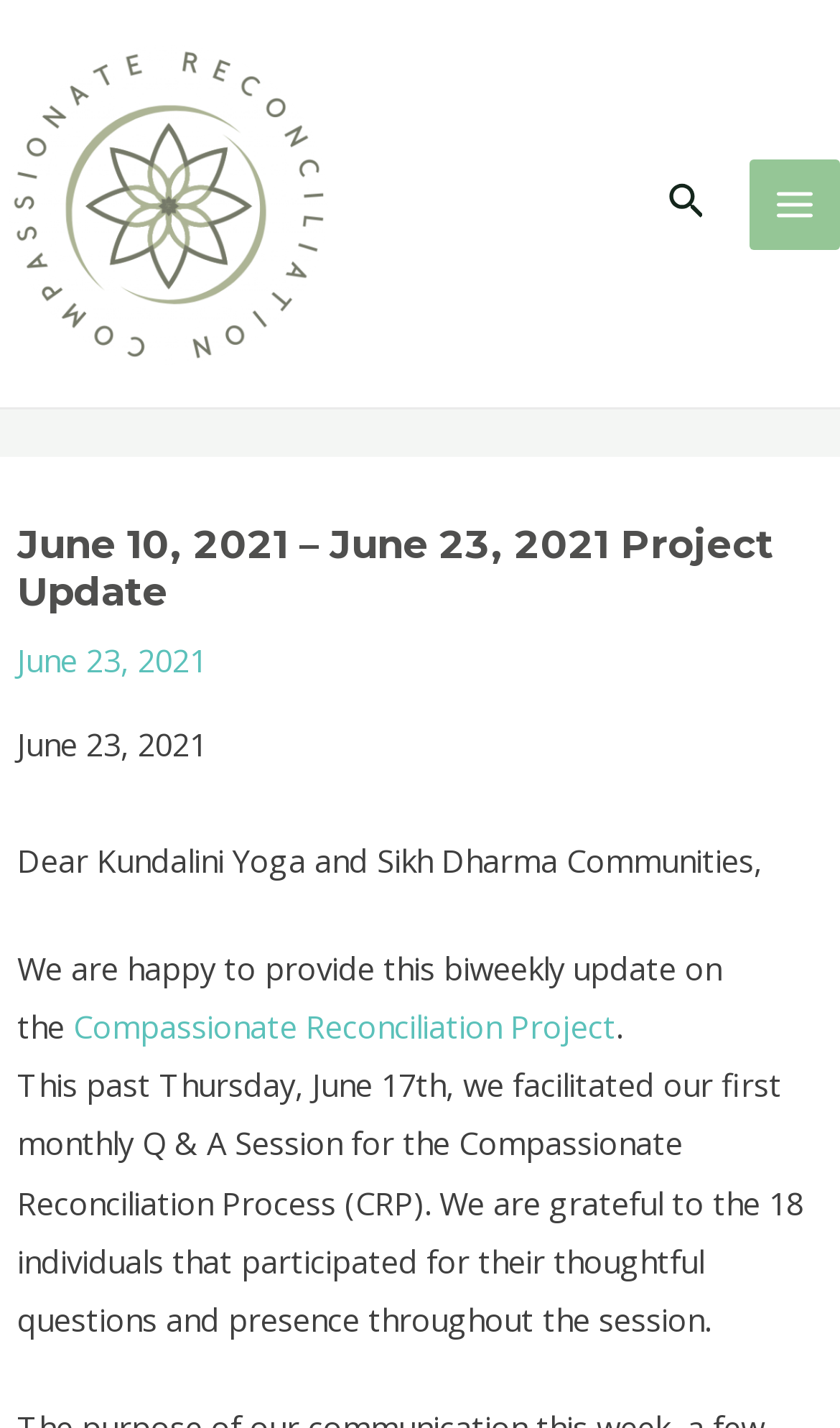What is the project update about?
Look at the image and construct a detailed response to the question.

The webpage is about a project update, and the title of the update is 'June 10, 2021 – June 23, 2021 Project Update – Compassionate Reconciliation'. The content of the webpage provides information about the Compassionate Reconciliation Project, including a biweekly update and a Q&A session.